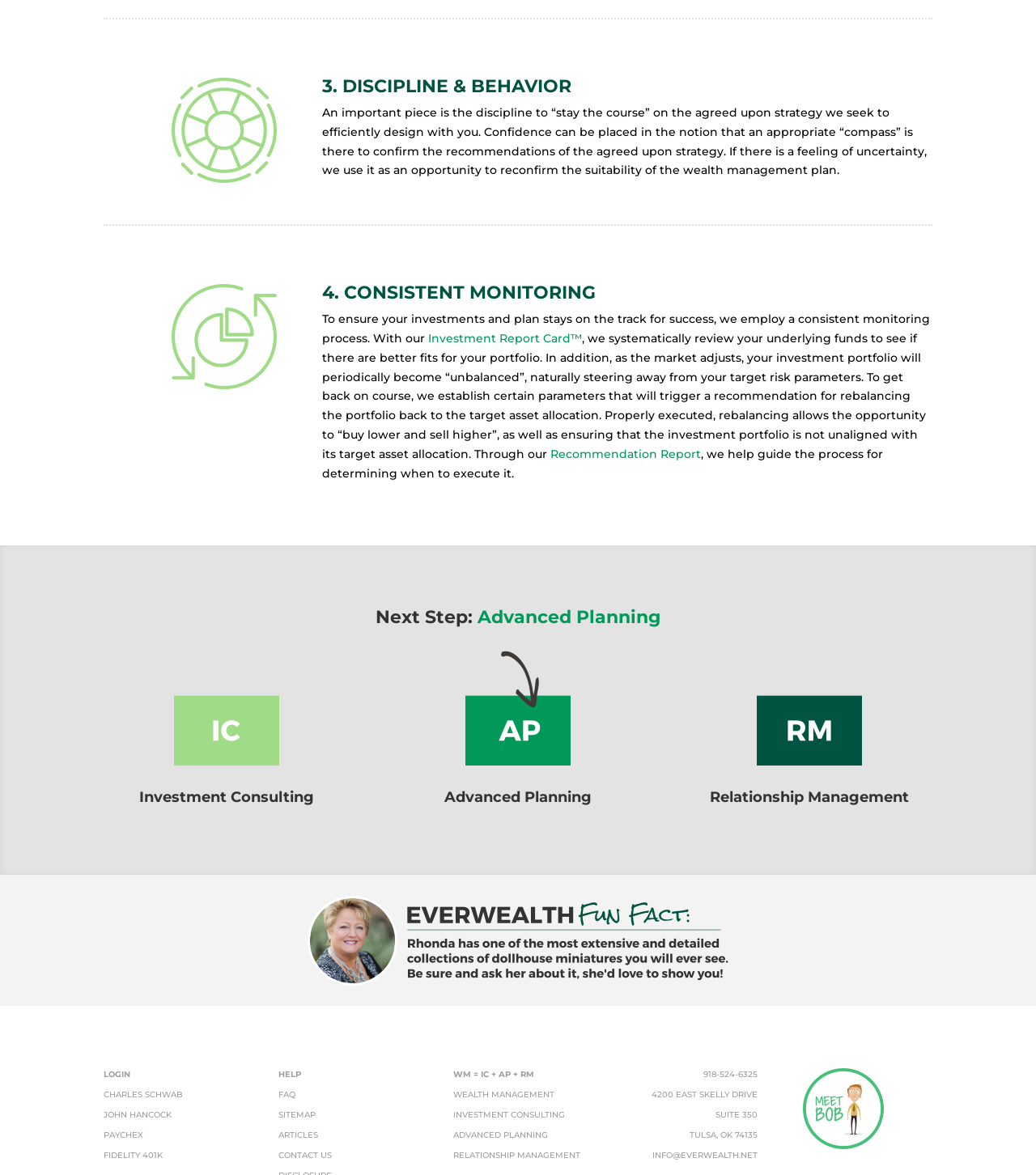Identify the bounding box coordinates of the element that should be clicked to fulfill this task: "Click on 'LOGIN'". The coordinates should be provided as four float numbers between 0 and 1, i.e., [left, top, right, bottom].

[0.1, 0.91, 0.126, 0.919]